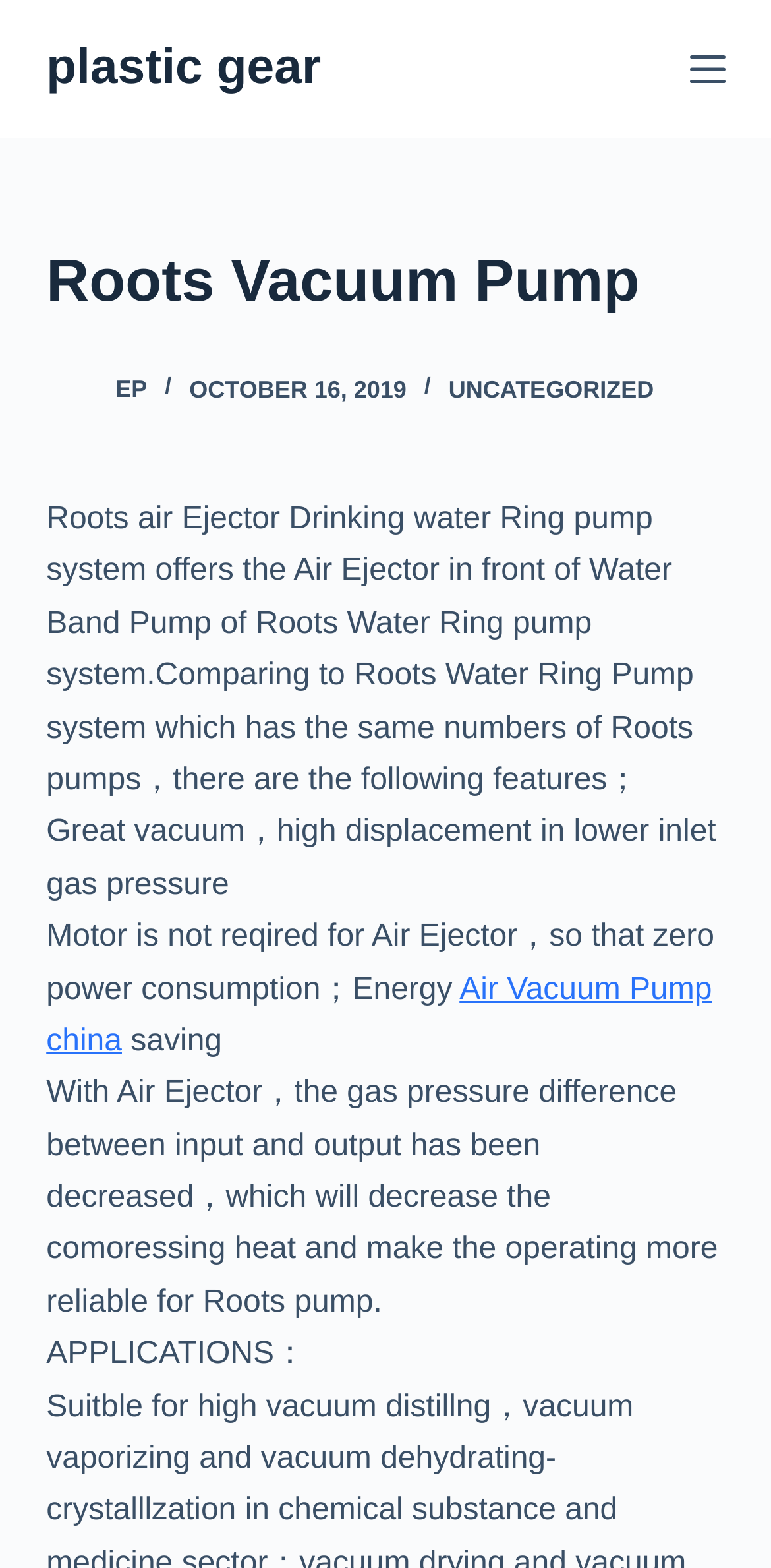What is the benefit of using Air Ejector? Analyze the screenshot and reply with just one word or a short phrase.

Zero power consumption